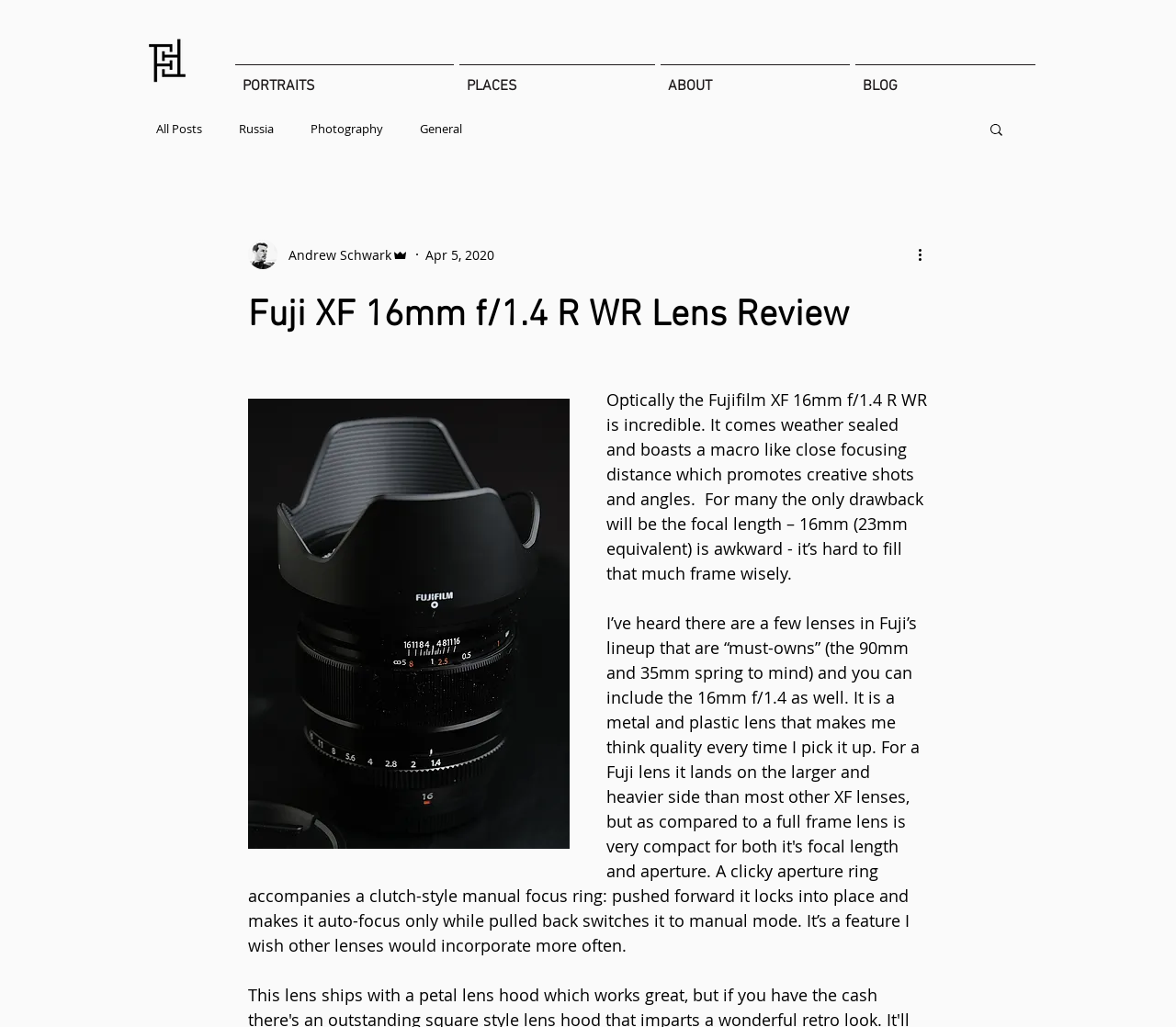Please identify the bounding box coordinates of the element's region that I should click in order to complete the following instruction: "View The Road To Excellence: Becoming A Process-Based Company". The bounding box coordinates consist of four float numbers between 0 and 1, i.e., [left, top, right, bottom].

None